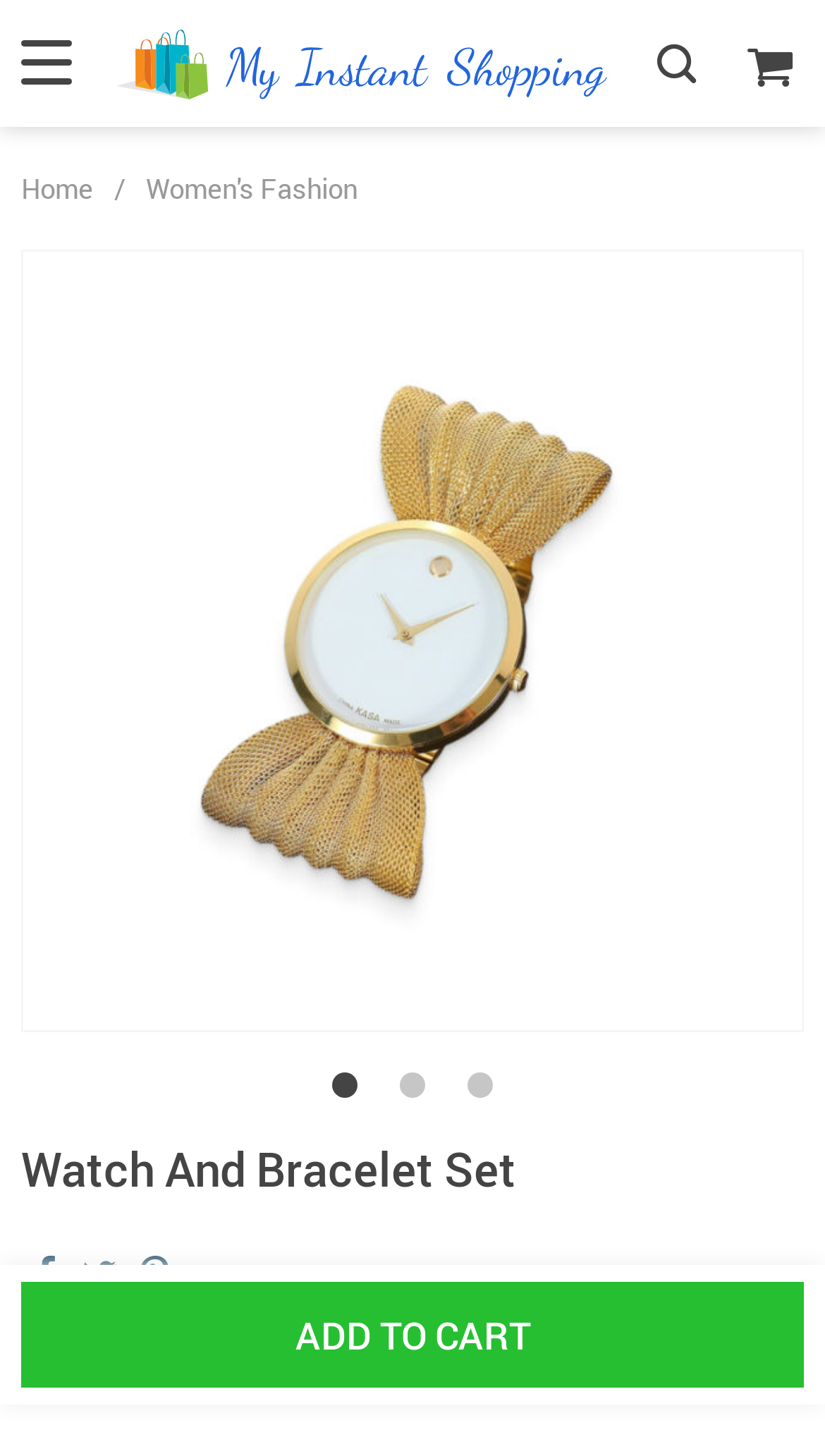What is the category of the product?
Look at the image and answer the question with a single word or phrase.

Women's Fashion